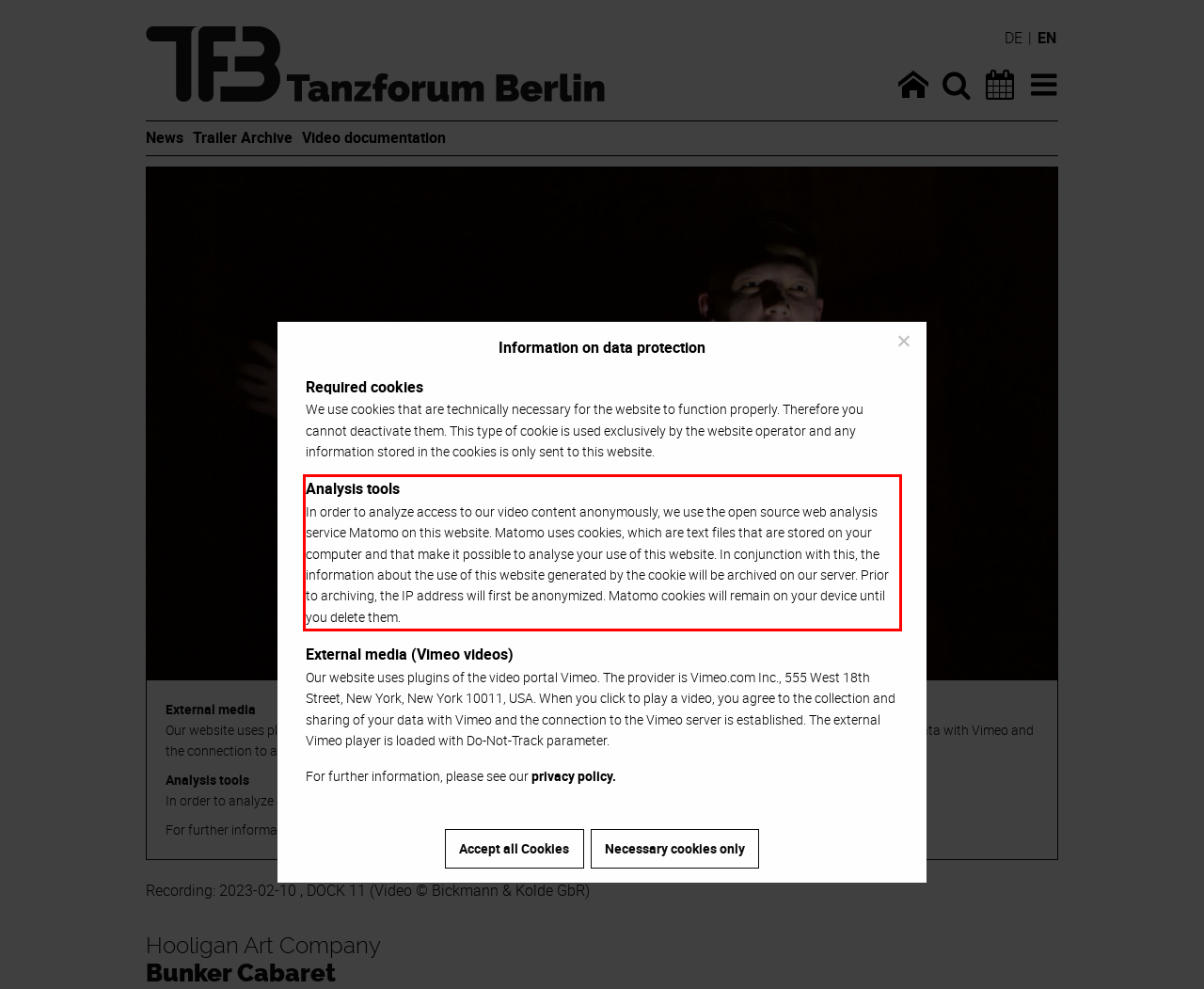Given a webpage screenshot, locate the red bounding box and extract the text content found inside it.

Analysis tools In order to analyze access to our video content anonymously, we use the open source web analysis service Matomo on this website. Matomo uses cookies, which are text files that are stored on your computer and that make it possible to analyse your use of this website. In conjunction with this, the information about the use of this website generated by the cookie will be archived on our server. Prior to archiving, the IP address will first be anonymized. Matomo cookies will remain on your device until you delete them.